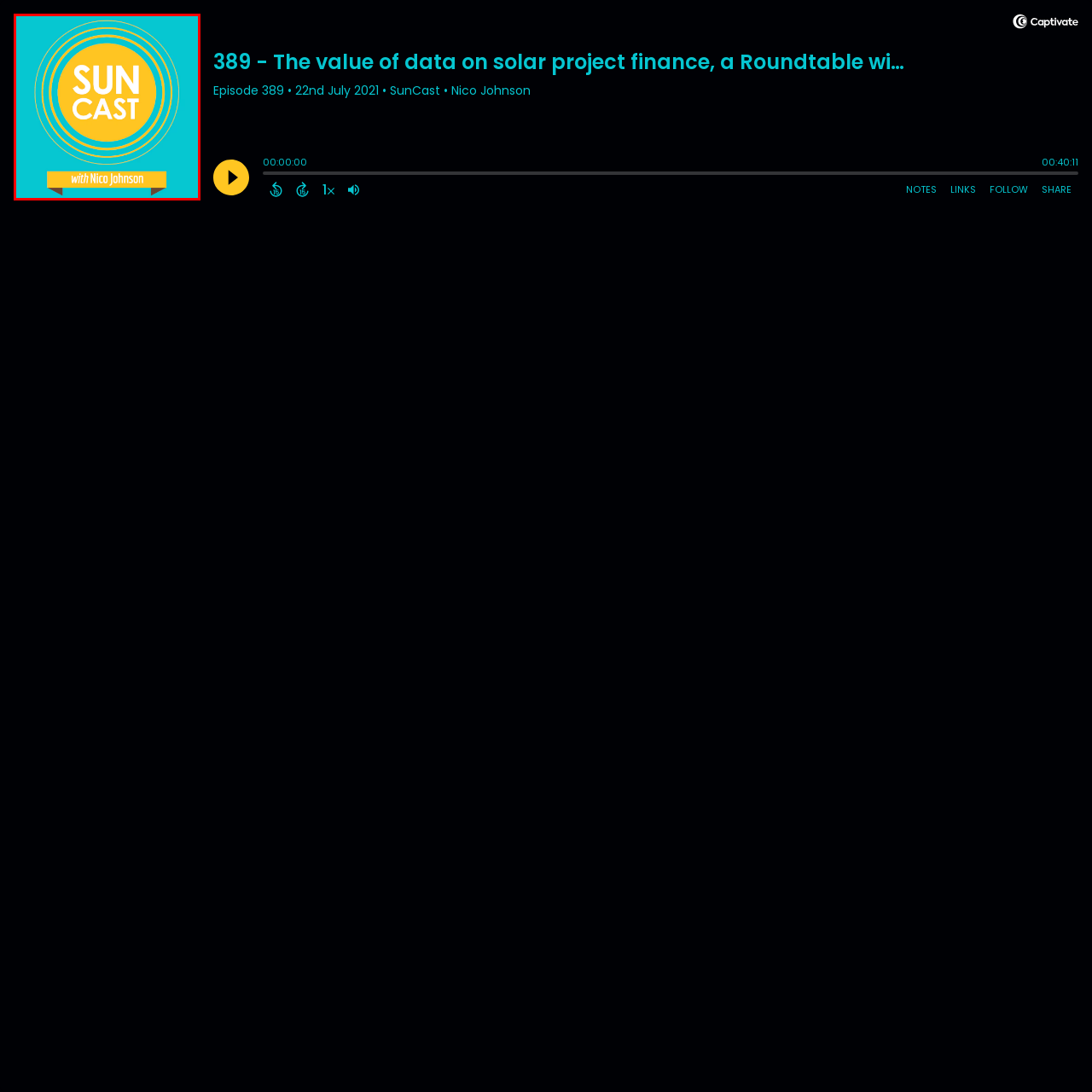Concentrate on the image inside the red frame and provide a detailed response to the subsequent question, utilizing the visual information from the image: 
What is the name of the podcast's host?

The name of the podcast's host is Nico Johnson, which is indicated by the decorative banner below the main logo.